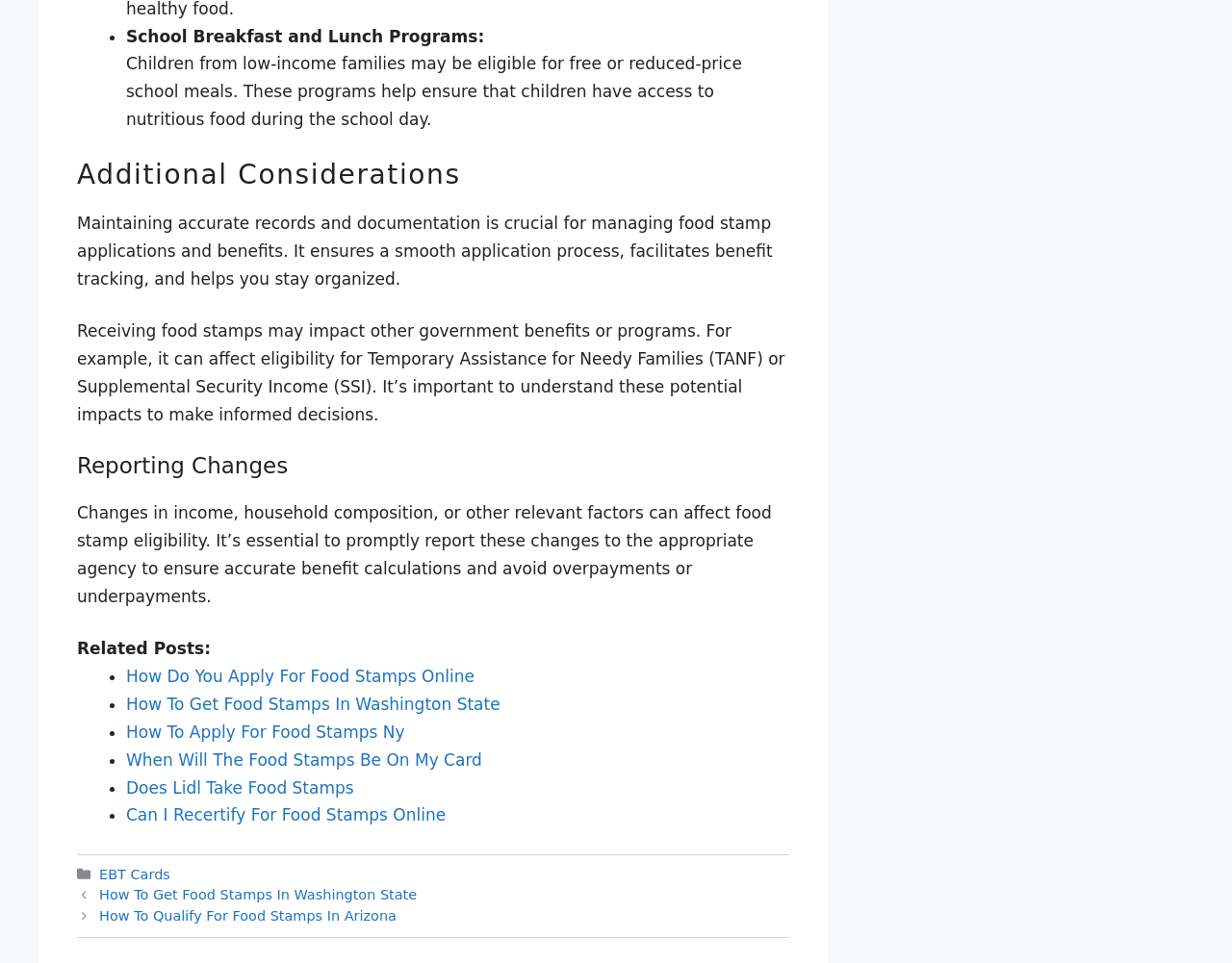Refer to the image and provide an in-depth answer to the question:
What is the category of the webpage's content?

The webpage's footer section lists 'Categories' and 'EBT Cards' as one of the categories, indicating that the webpage's content is related to EBT cards, which are likely used for food stamp benefits.